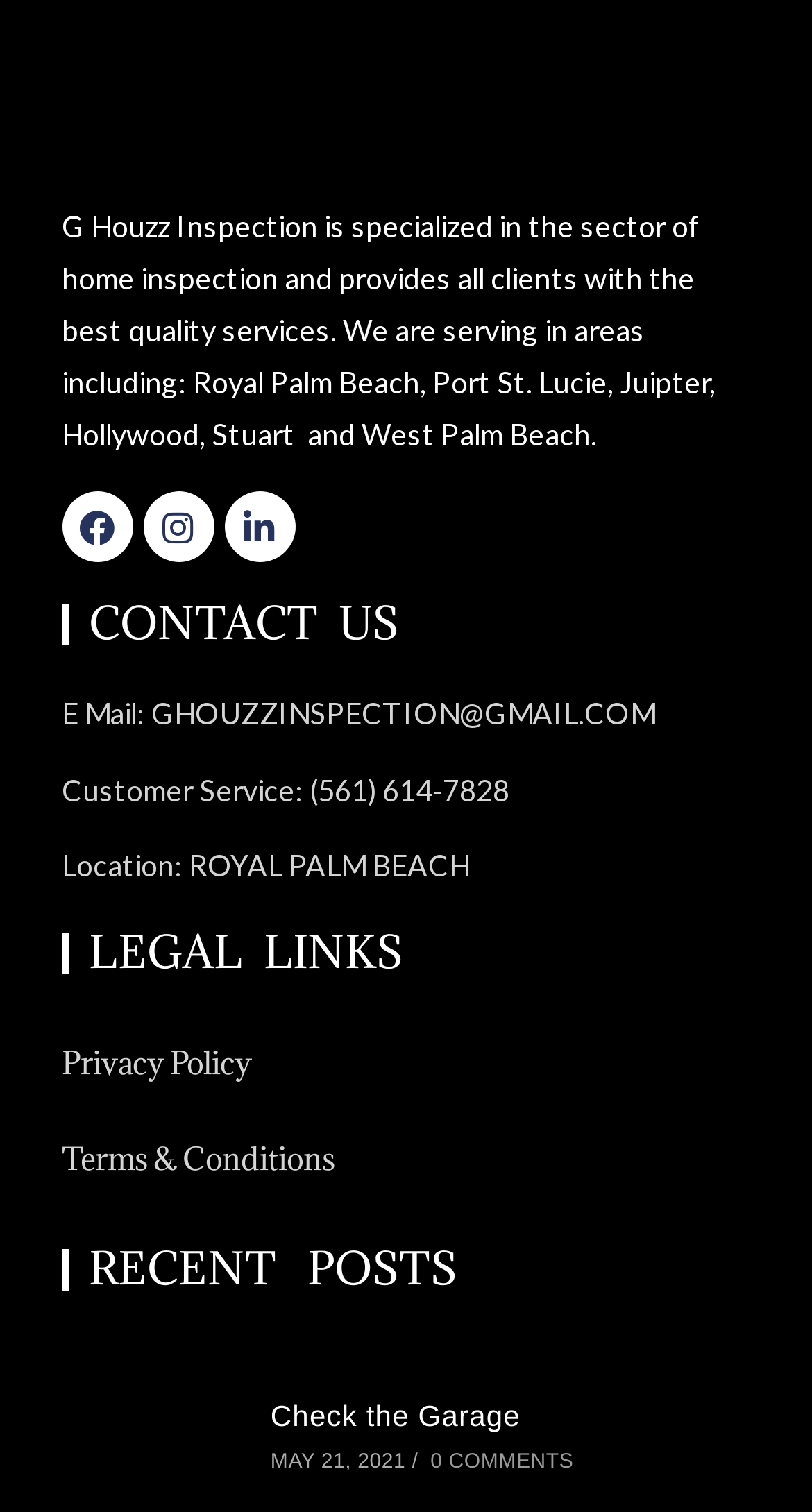Can you find the bounding box coordinates of the area I should click to execute the following instruction: "Contact customer service"?

[0.076, 0.505, 0.924, 0.54]